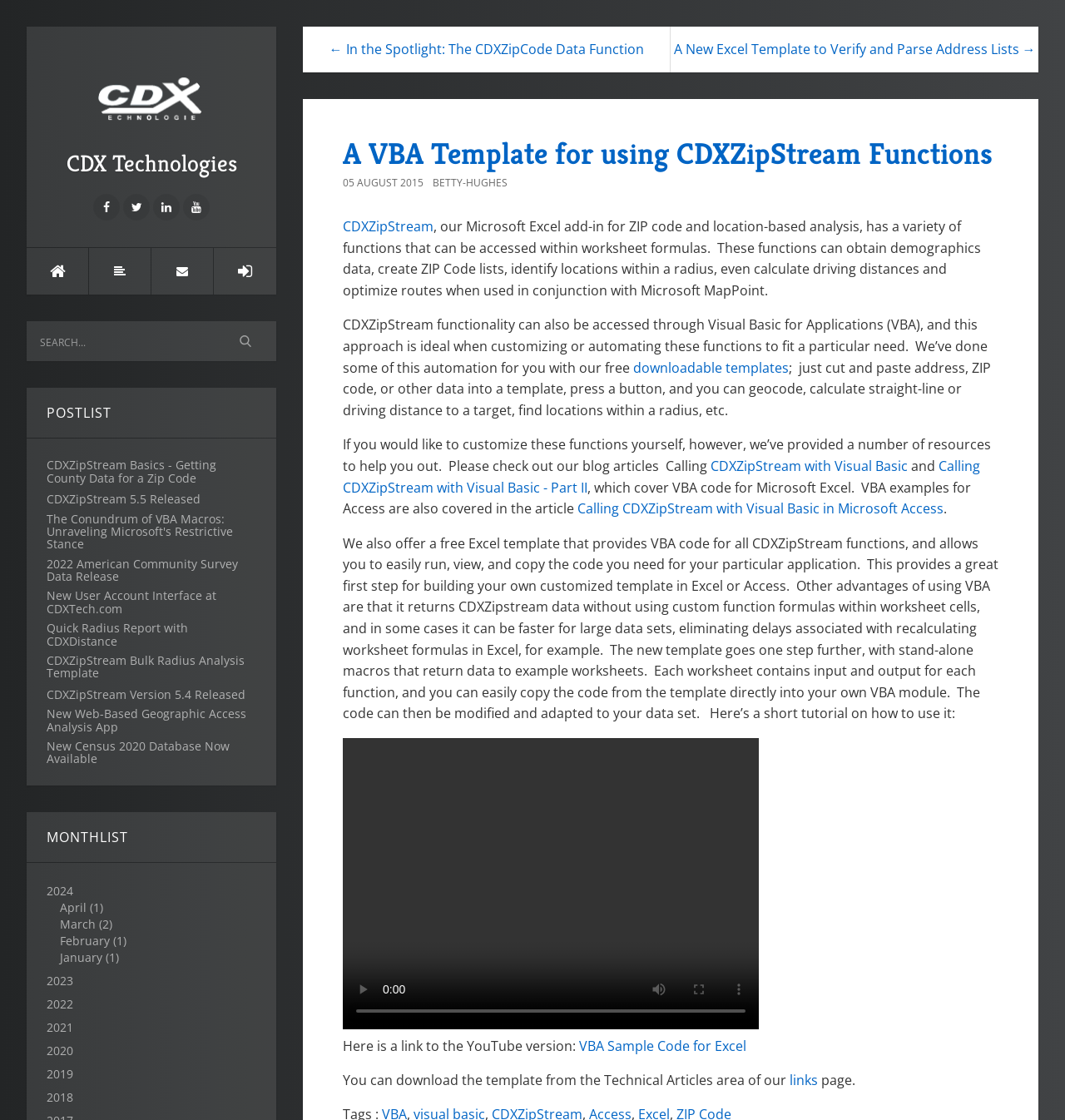How can CDXZipStream functions be accessed?
Provide a detailed and extensive answer to the question.

CDXZipStream functions can be accessed within worksheet formulas, but they can also be accessed through Visual Basic for Applications (VBA), which is ideal when customizing or automating these functions to fit a particular need.